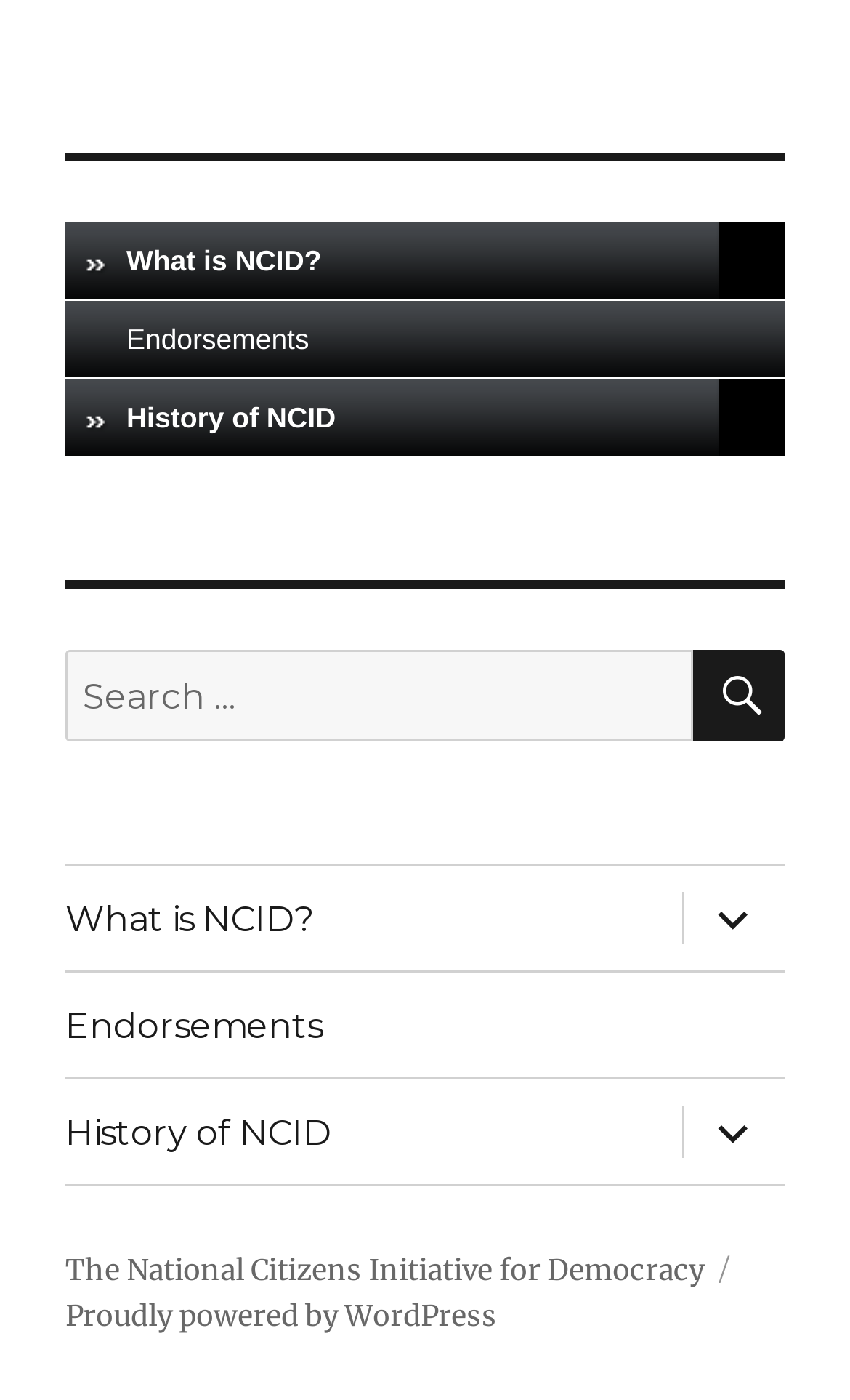What platform is the webpage built on?
Look at the screenshot and give a one-word or phrase answer.

WordPress